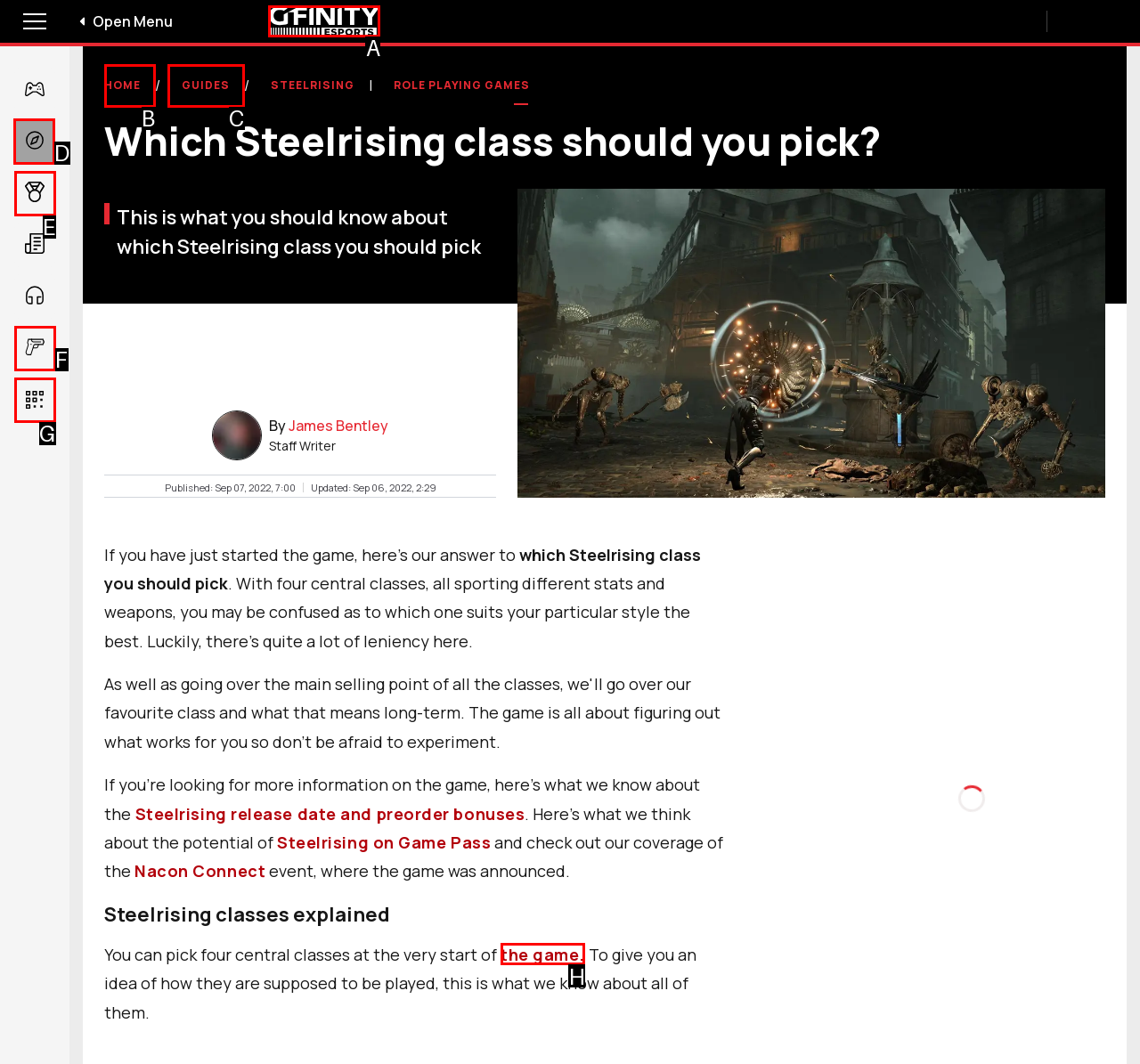Which HTML element should be clicked to fulfill the following task: Go to Guides?
Reply with the letter of the appropriate option from the choices given.

D